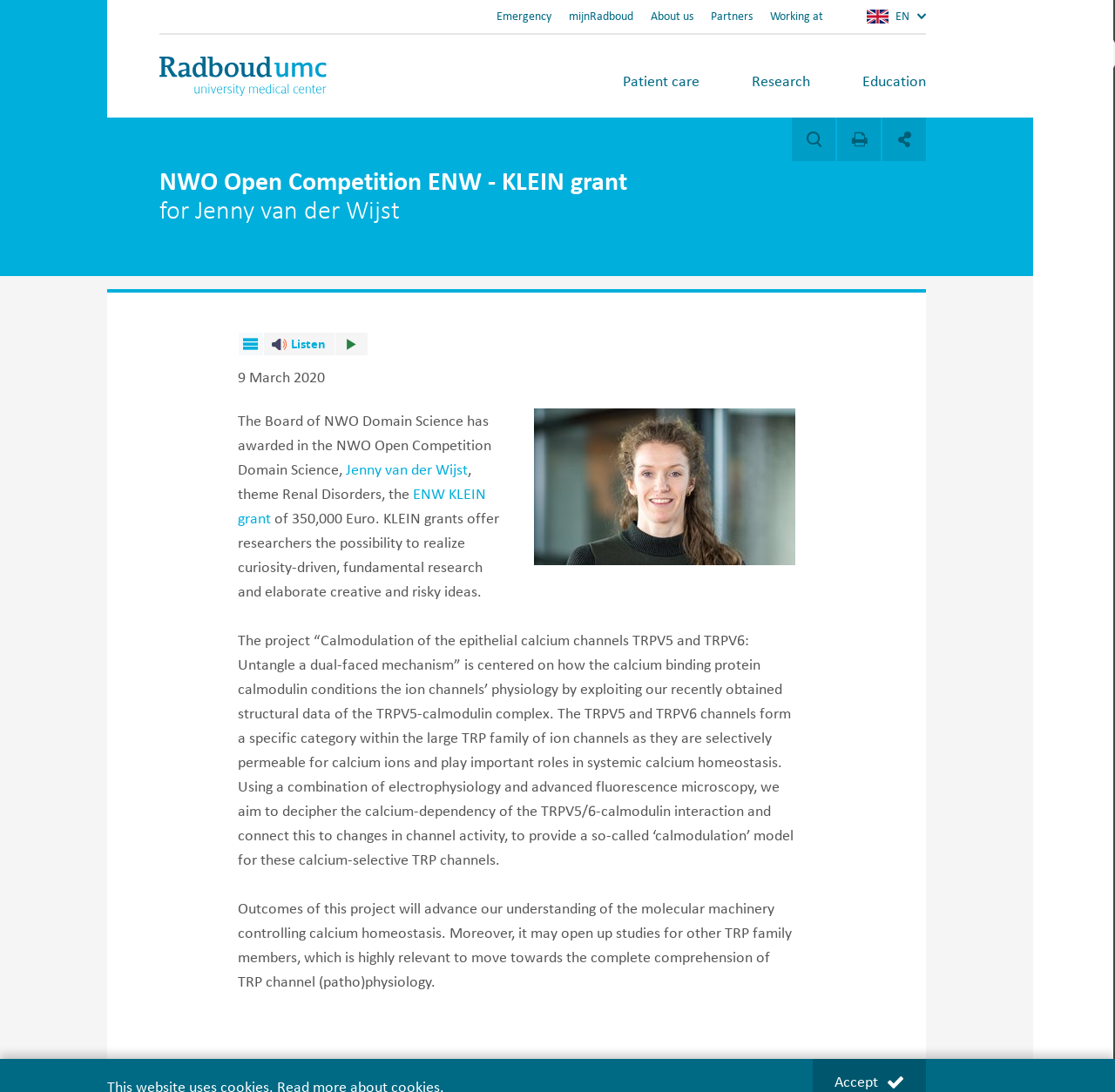Return the bounding box coordinates of the UI element that corresponds to this description: "← Florence Marie Morris". The coordinates must be given as four float numbers in the range of 0 and 1, [left, top, right, bottom].

None